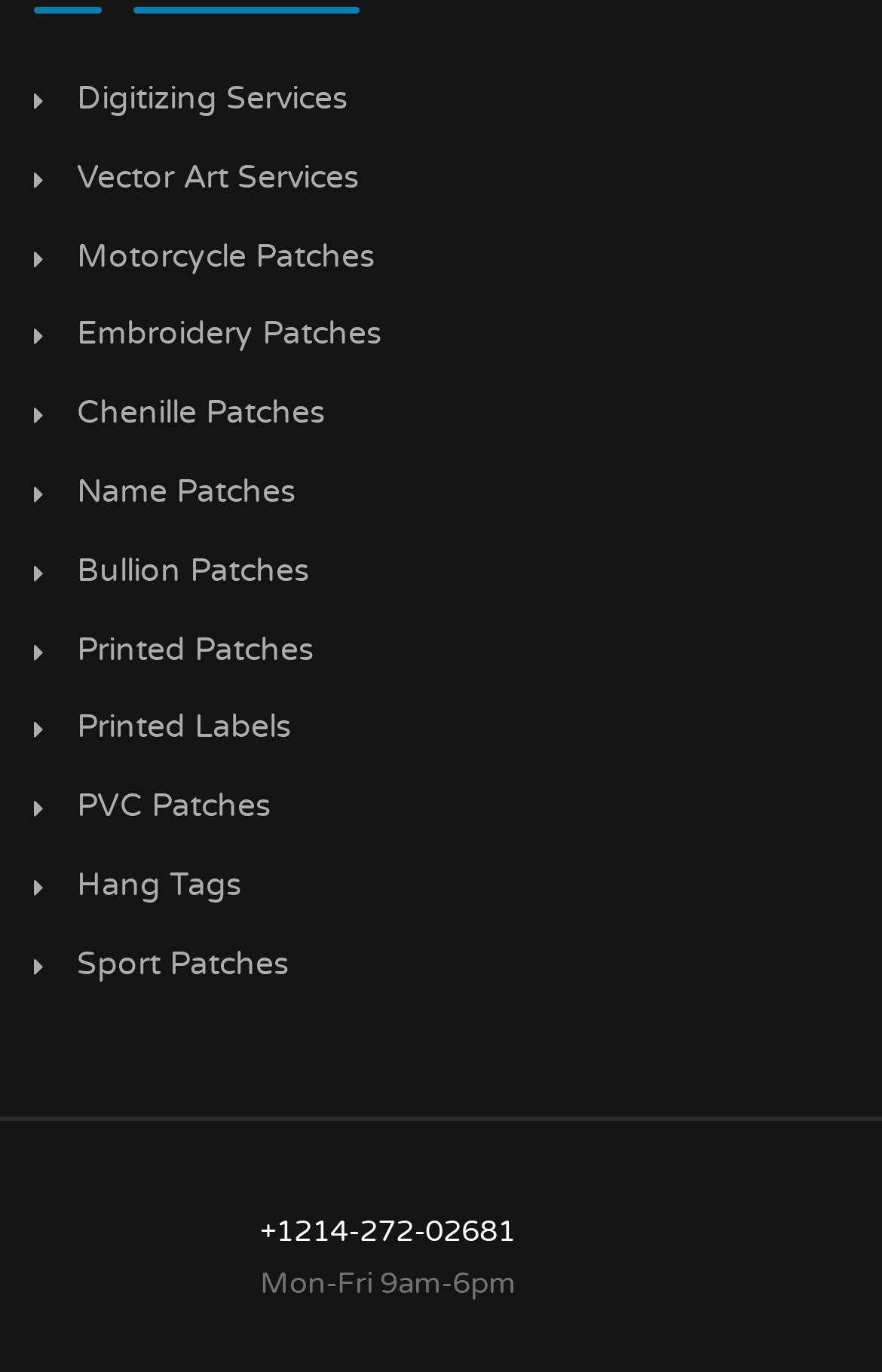Please mark the bounding box coordinates of the area that should be clicked to carry out the instruction: "View Vector Art Services".

[0.087, 0.117, 0.962, 0.144]